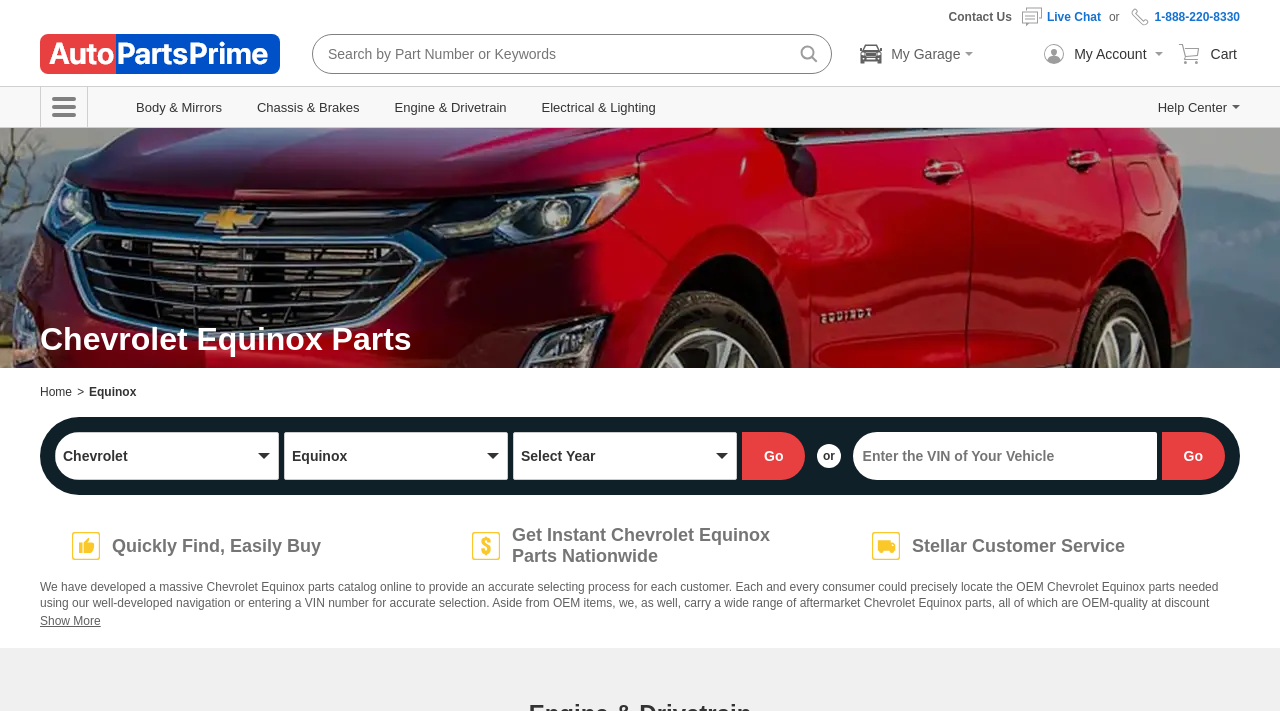Using the given element description, provide the bounding box coordinates (top-left x, top-left y, bottom-right x, bottom-right y) for the corresponding UI element in the screenshot: Live Chat

[0.797, 0.007, 0.86, 0.041]